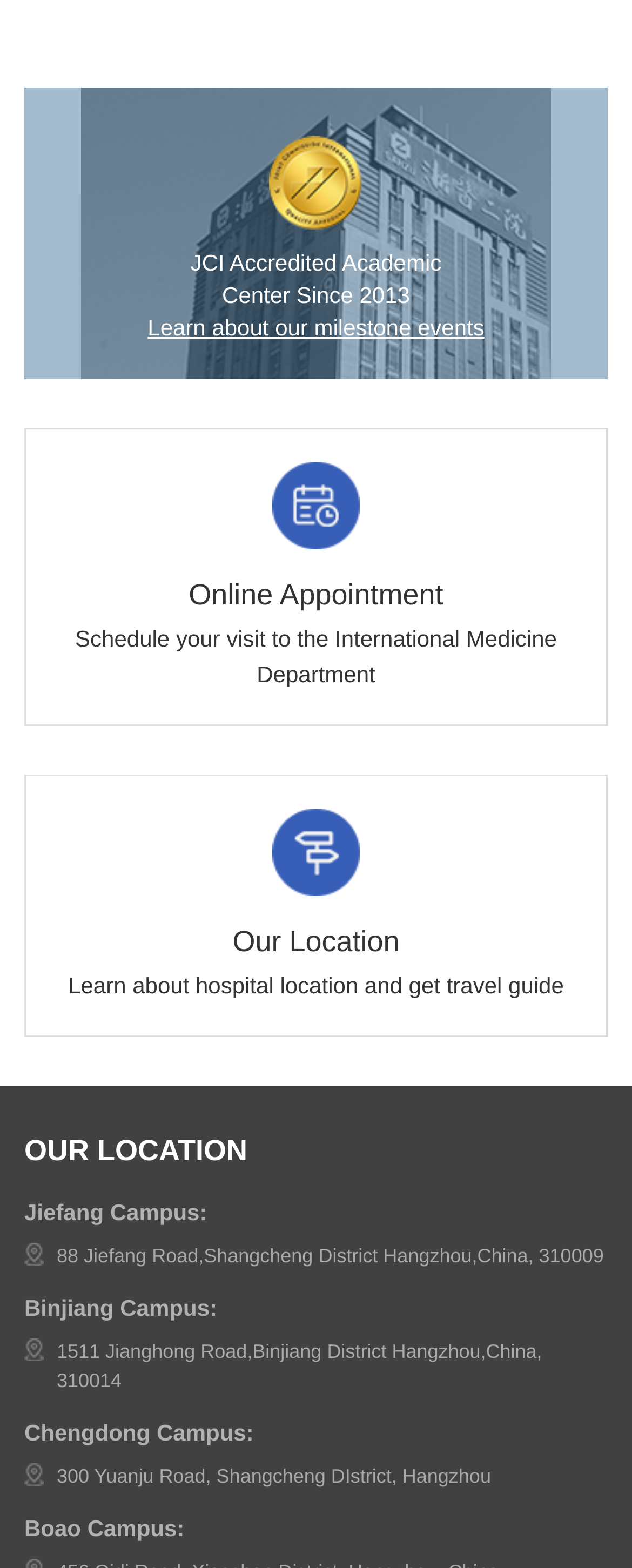Locate the bounding box of the UI element described in the following text: "Our Location".

[0.038, 0.723, 0.391, 0.744]